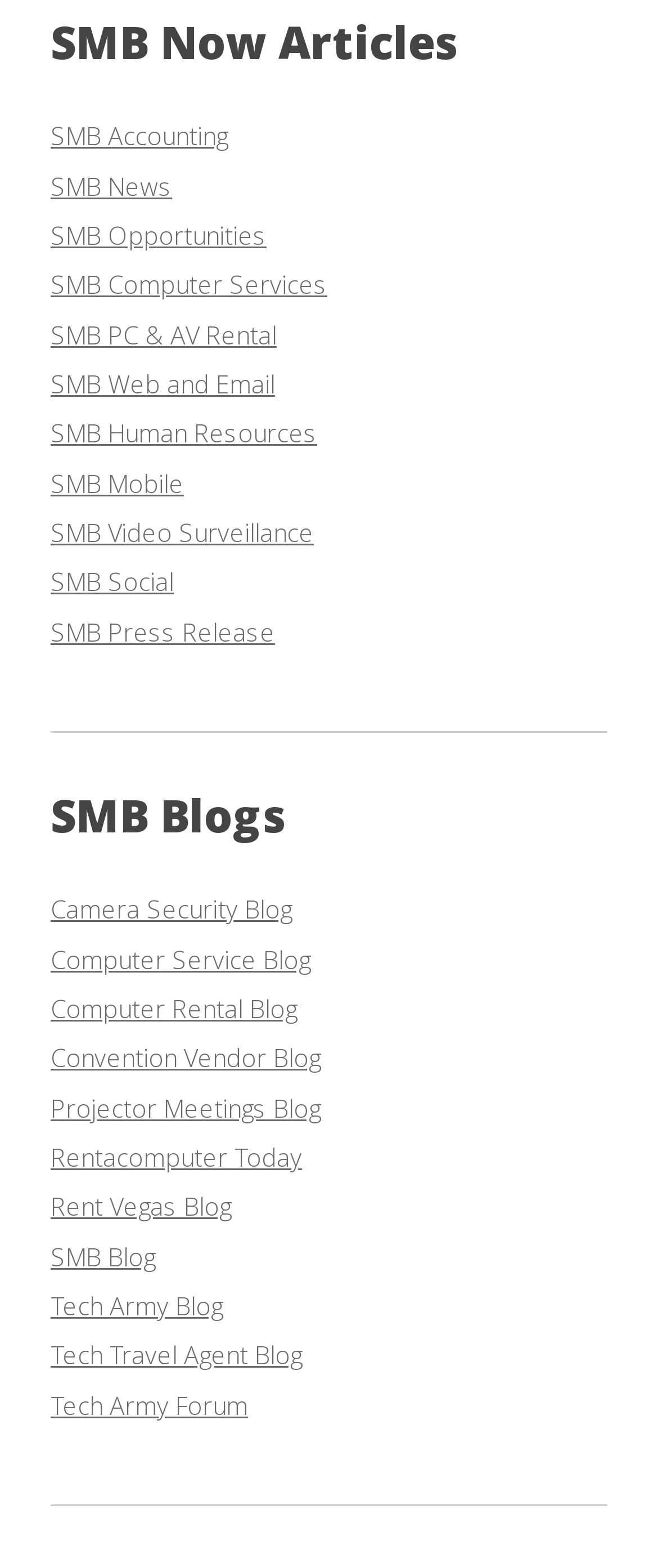Determine the bounding box coordinates of the element's region needed to click to follow the instruction: "View SMB Accounting articles". Provide these coordinates as four float numbers between 0 and 1, formatted as [left, top, right, bottom].

[0.077, 0.076, 0.346, 0.097]